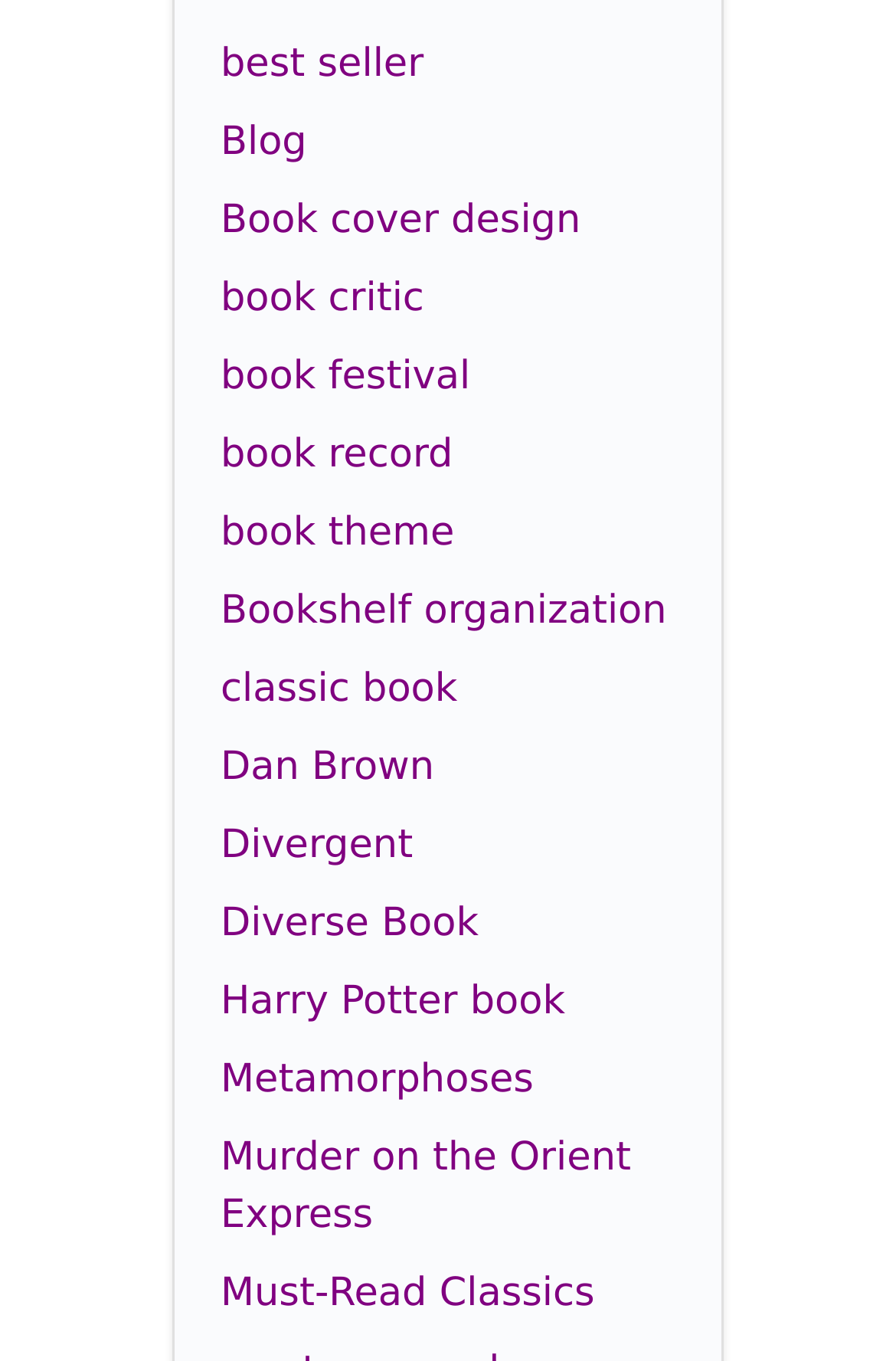What is the last book-related link on the webpage?
Based on the screenshot, answer the question with a single word or phrase.

Must-Read Classics